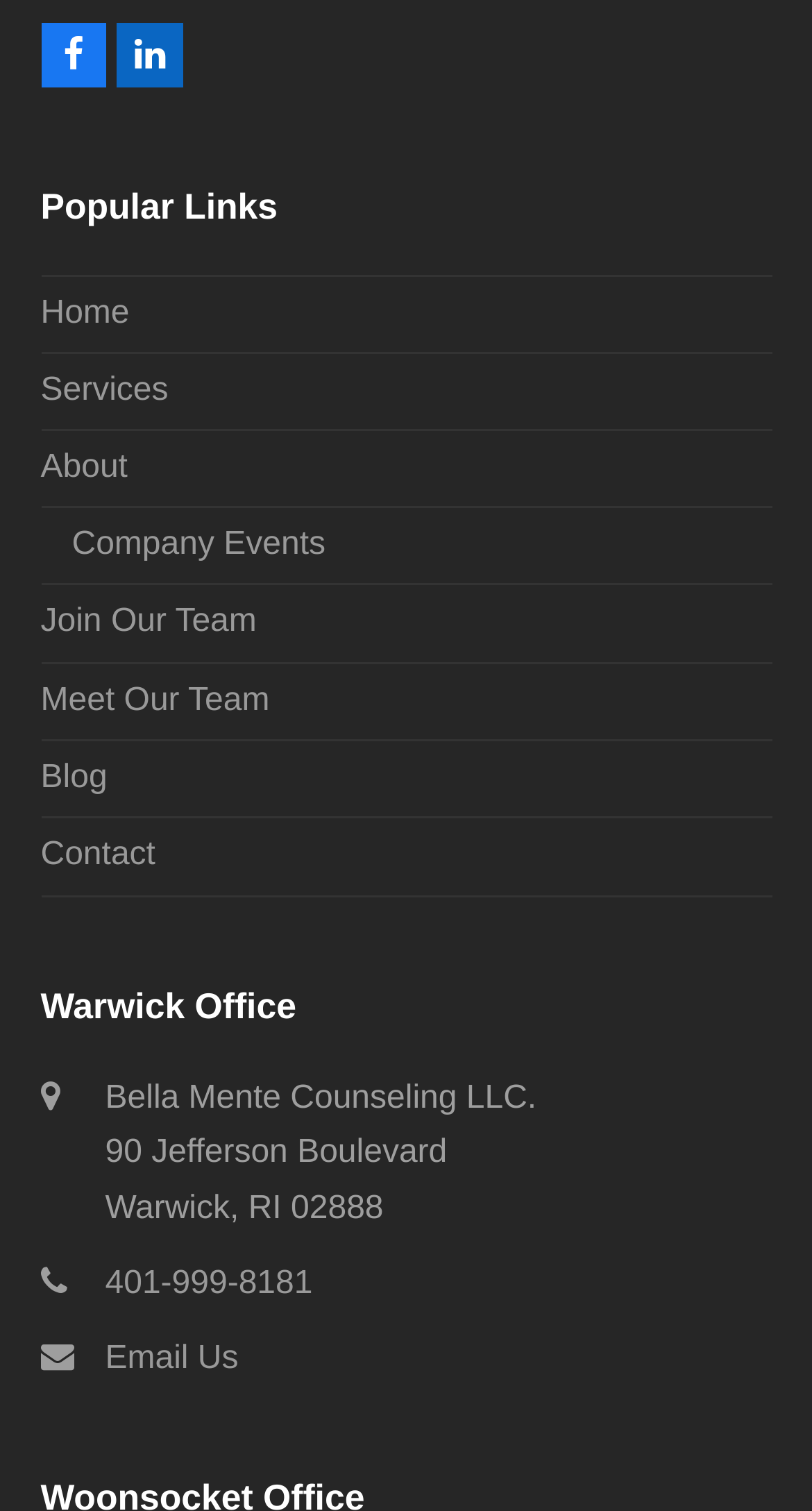Please specify the bounding box coordinates for the clickable region that will help you carry out the instruction: "Call 401-999-8181".

[0.129, 0.838, 0.385, 0.861]